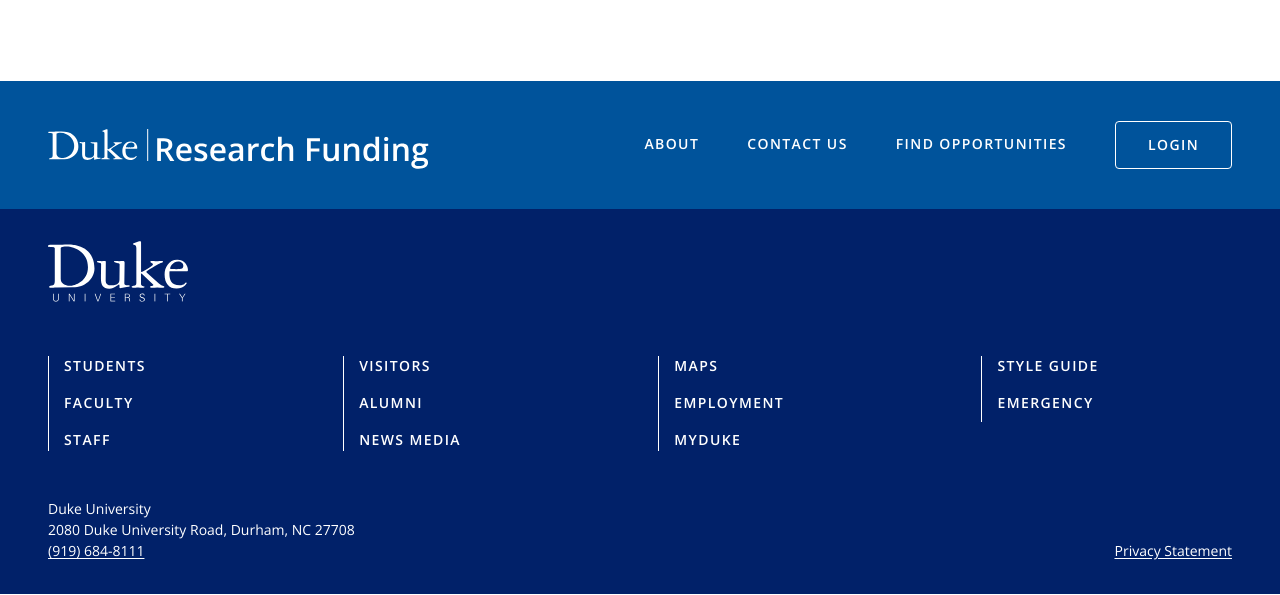How many images are on the page?
Please answer the question with a detailed response using the information from the screenshot.

I found two images on the page, one for 'Research Funding' and one for 'Duke University', so there are 2 images on the page.